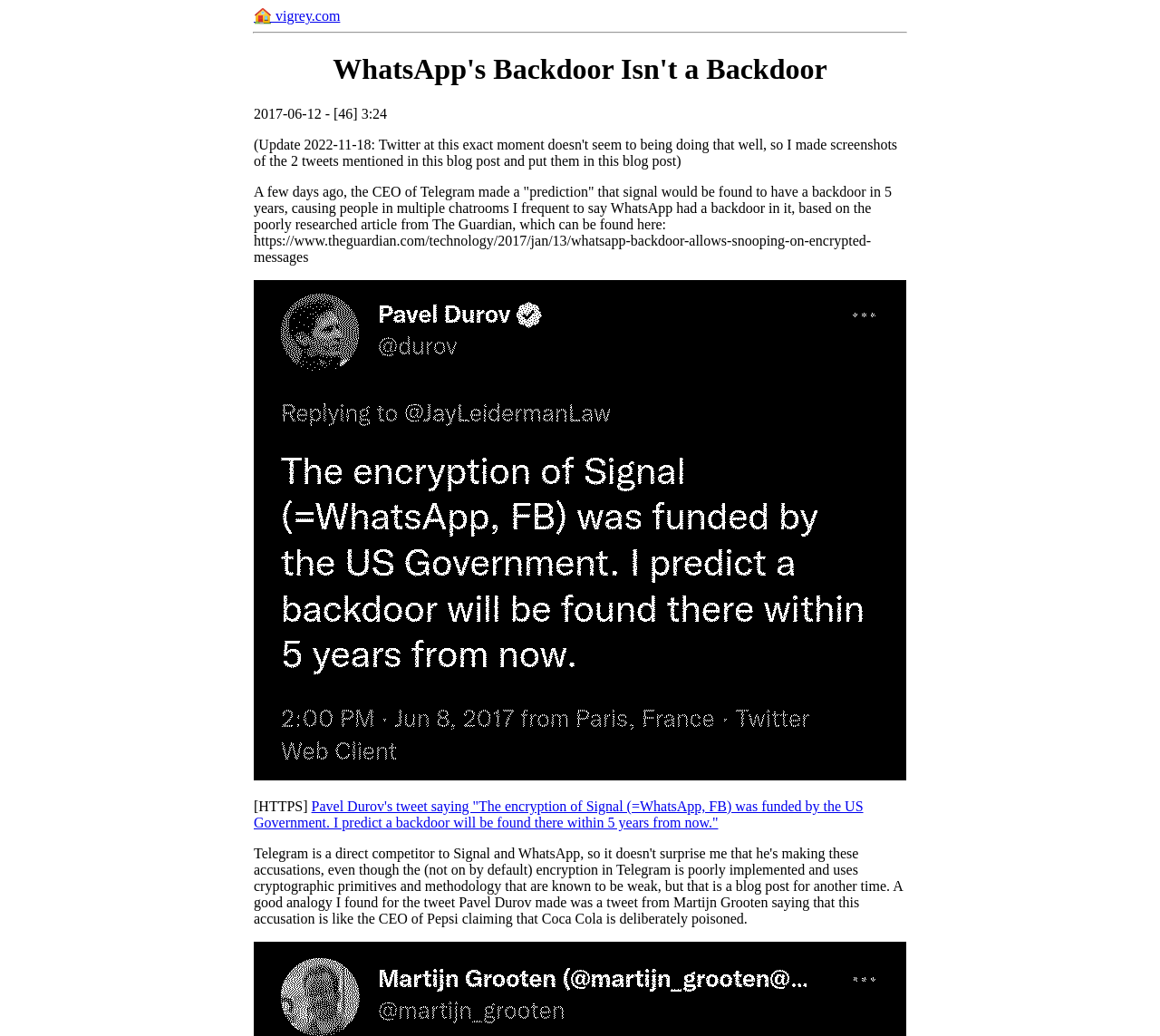Extract the primary header of the webpage and generate its text.

WhatsApp's Backdoor Isn't a Backdoor